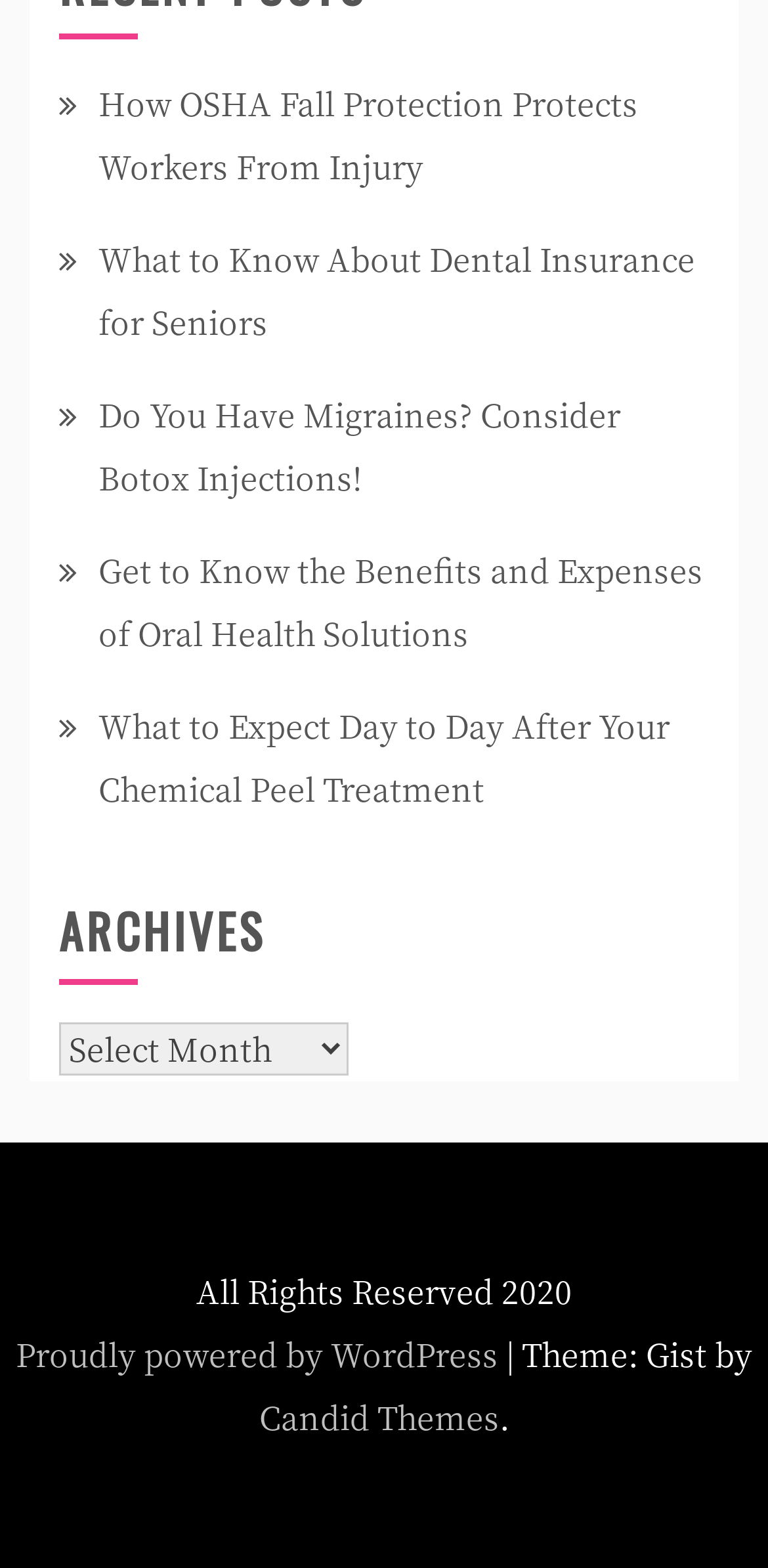Please provide a short answer using a single word or phrase for the question:
How many links are there above the 'ARCHIVES' heading?

5